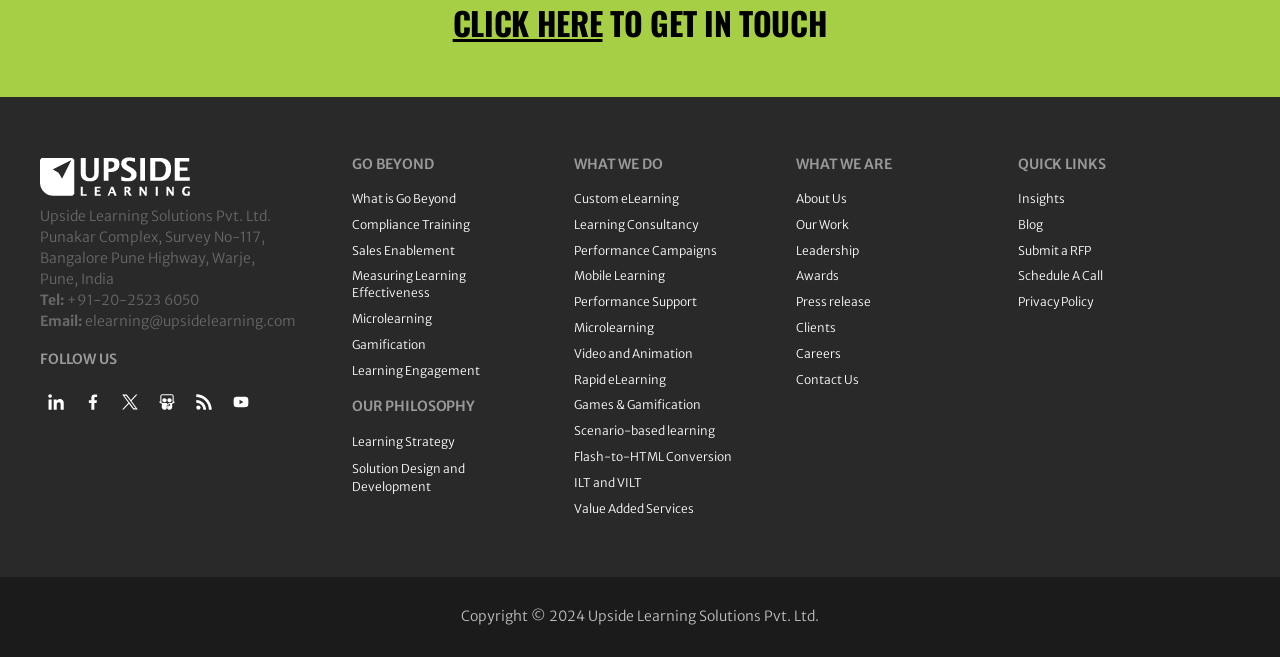Locate the bounding box coordinates of the element that should be clicked to fulfill the instruction: "Explore Custom eLearning solutions".

[0.448, 0.291, 0.622, 0.316]